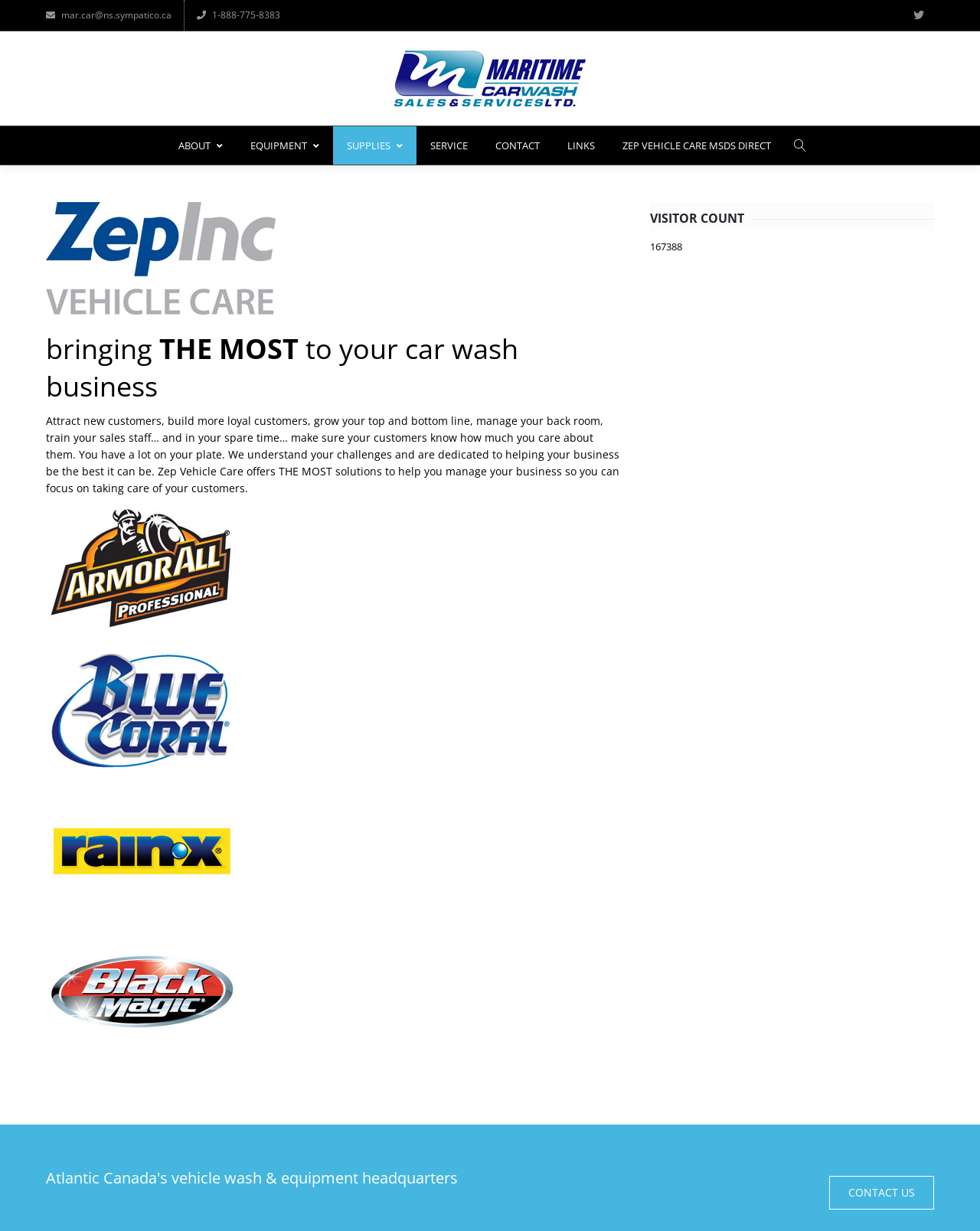Locate the UI element described by More information and provide its bounding box coordinates. Use the format (top-left x, top-left y, bottom-right x, bottom-right y) with all values as floating point numbers between 0 and 1.

None